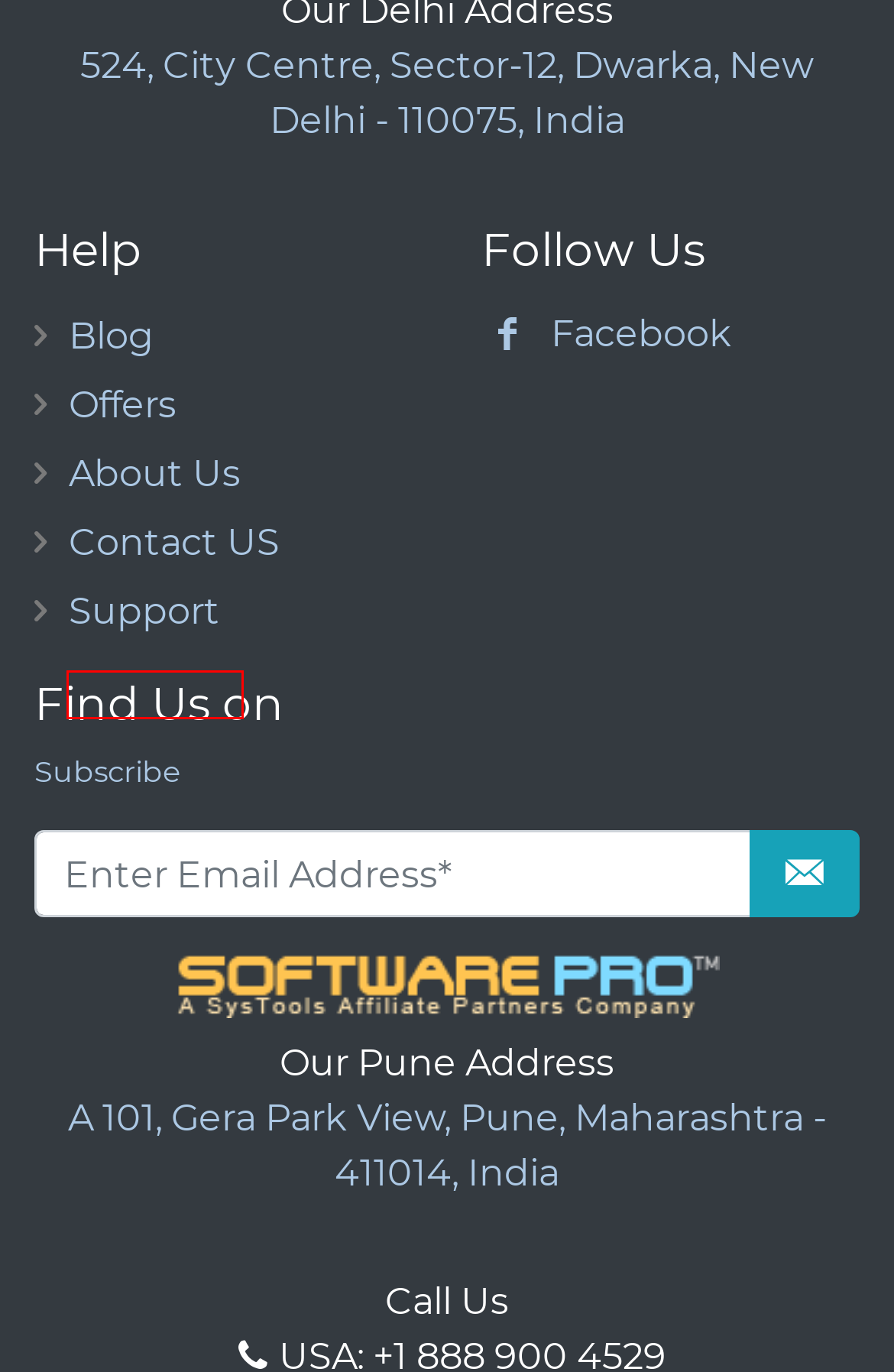Please examine the screenshot provided, which contains a red bounding box around a UI element. Select the webpage description that most accurately describes the new page displayed after clicking the highlighted element. Here are the candidates:
A. Refund Policy: Take A Look At The Given Below Info
B. About Us - Know All About SoftwarePro Team
C. Support: Take A Look At The Given Below Information
D. SoftwarePro Offer for You – Avail Upto 70% Off
E. SoftwarePro — Products for Data Management, Recovery & Conversion
F. Privacy Policy: What We Do with Your Data
G. Technical Blog
H. Contact Us - Find the Appropriate Way to Cotact With Experts

B